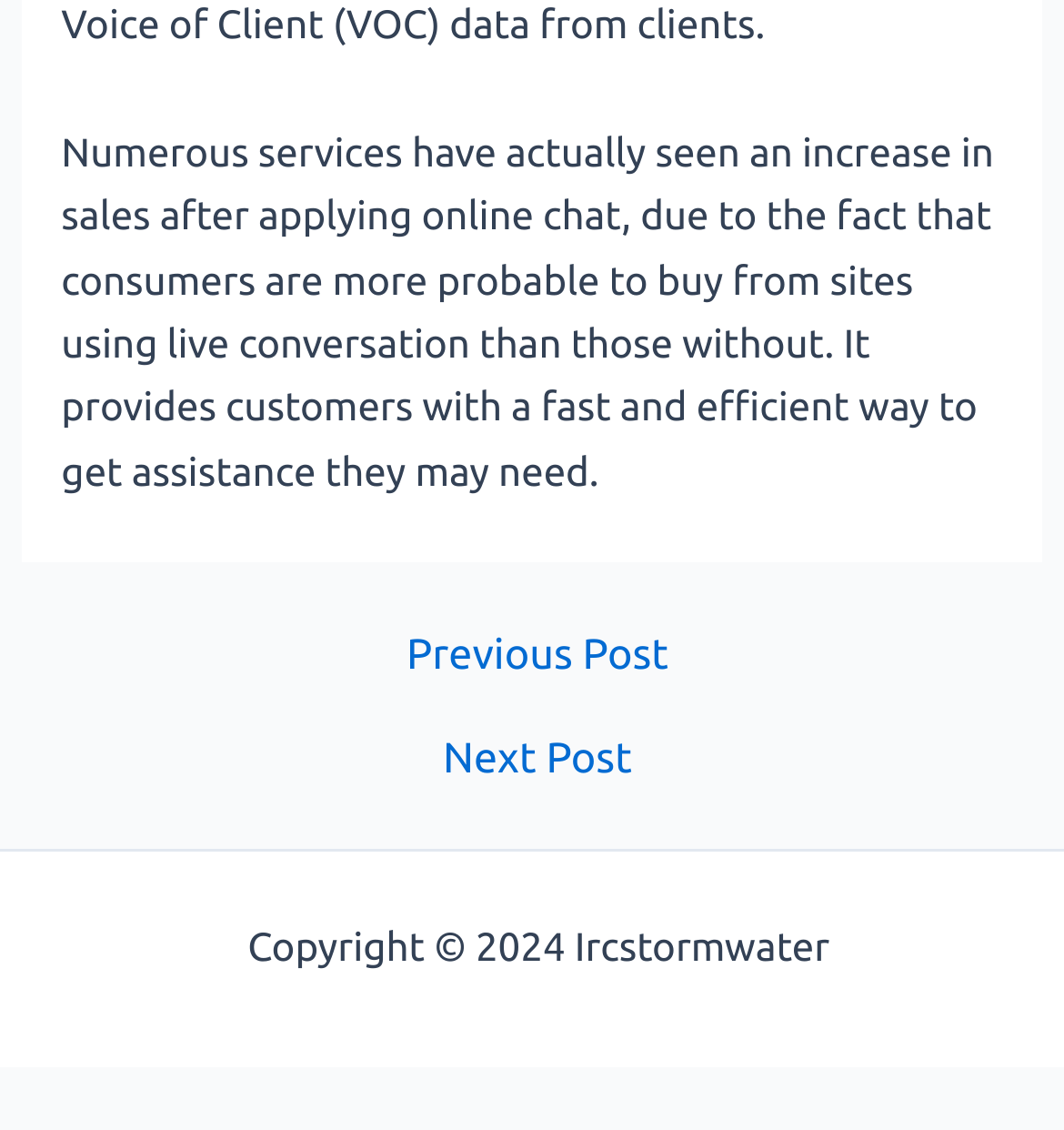Is there a sitemap link?
Identify the answer in the screenshot and reply with a single word or phrase.

Yes